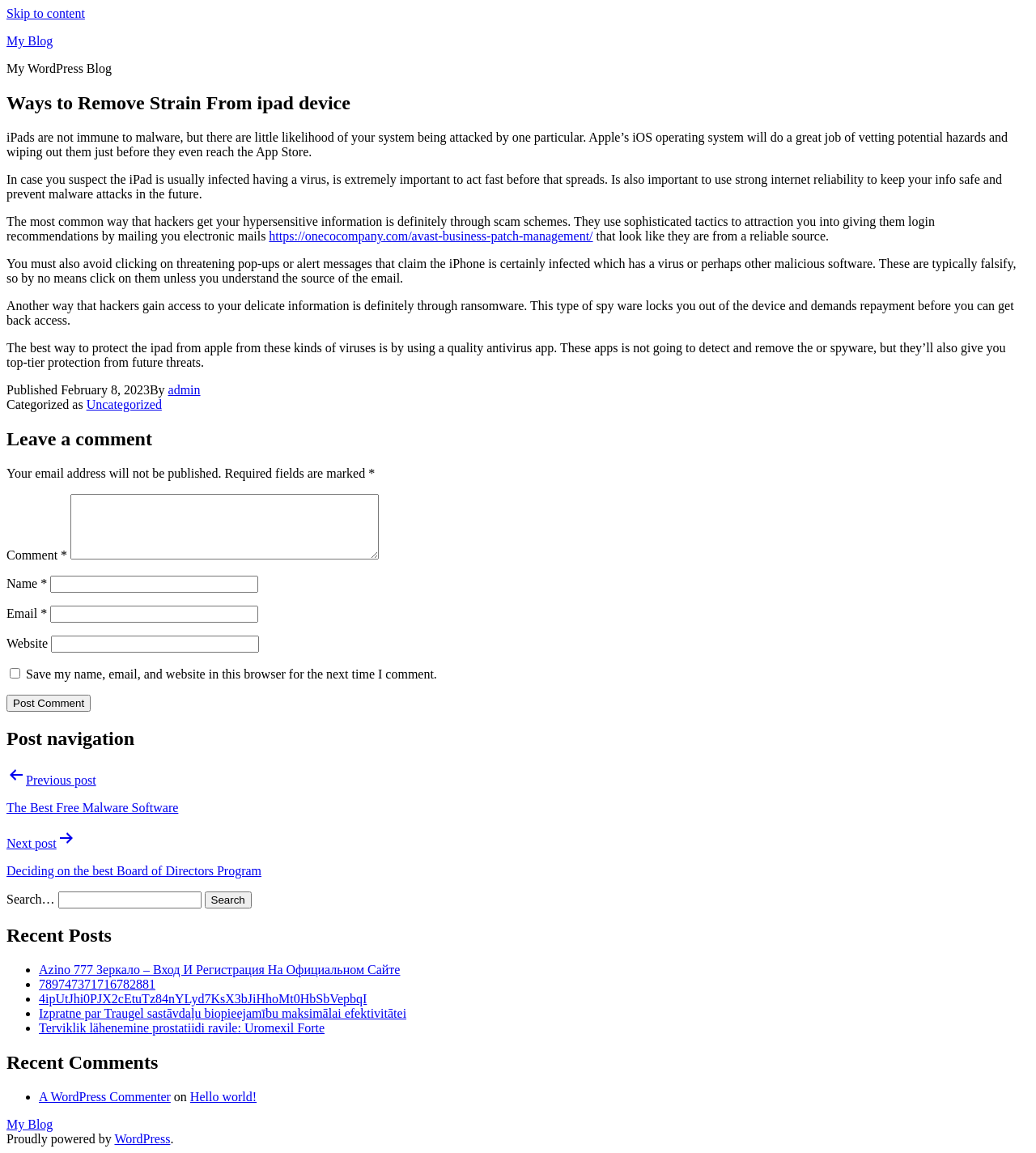What is the topic of the article?
Please give a detailed and thorough answer to the question, covering all relevant points.

Based on the content of the webpage, the article is discussing ways to remove strain from an iPad device, which is evident from the heading 'Ways to Remove Strain From iPad Device' and the subsequent paragraphs that provide information on malware, antivirus apps, and ransomware.